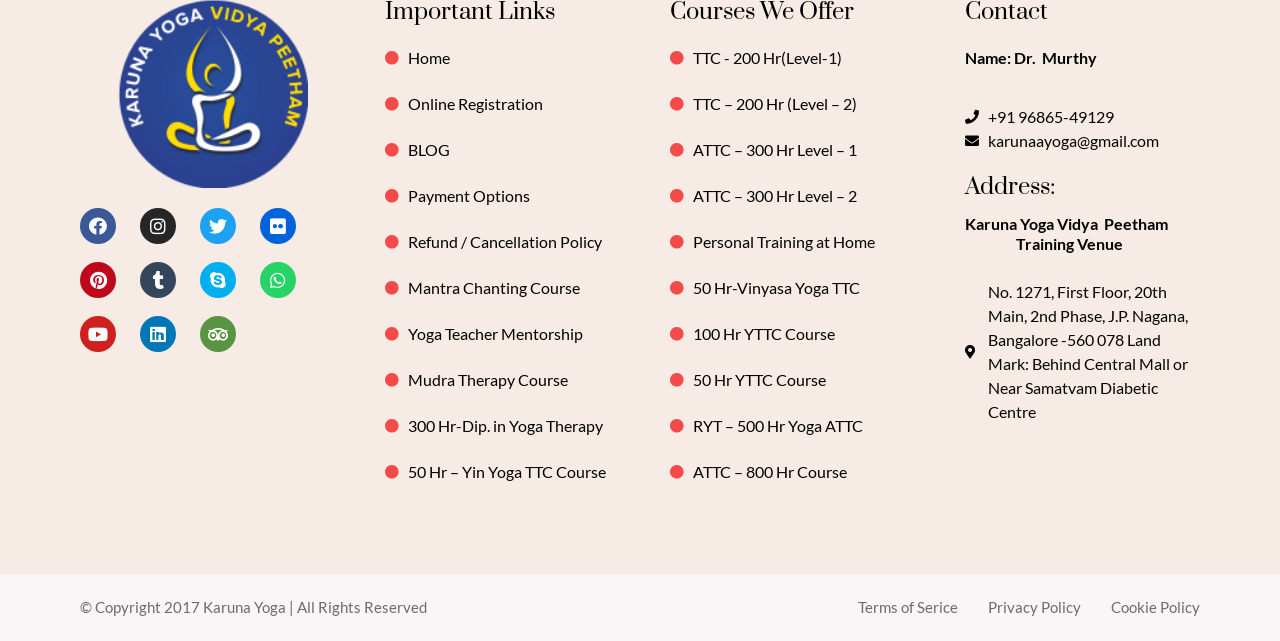Find the bounding box coordinates corresponding to the UI element with the description: "Tripadvisor". The coordinates should be formatted as [left, top, right, bottom], with values as floats between 0 and 1.

[0.156, 0.494, 0.184, 0.55]